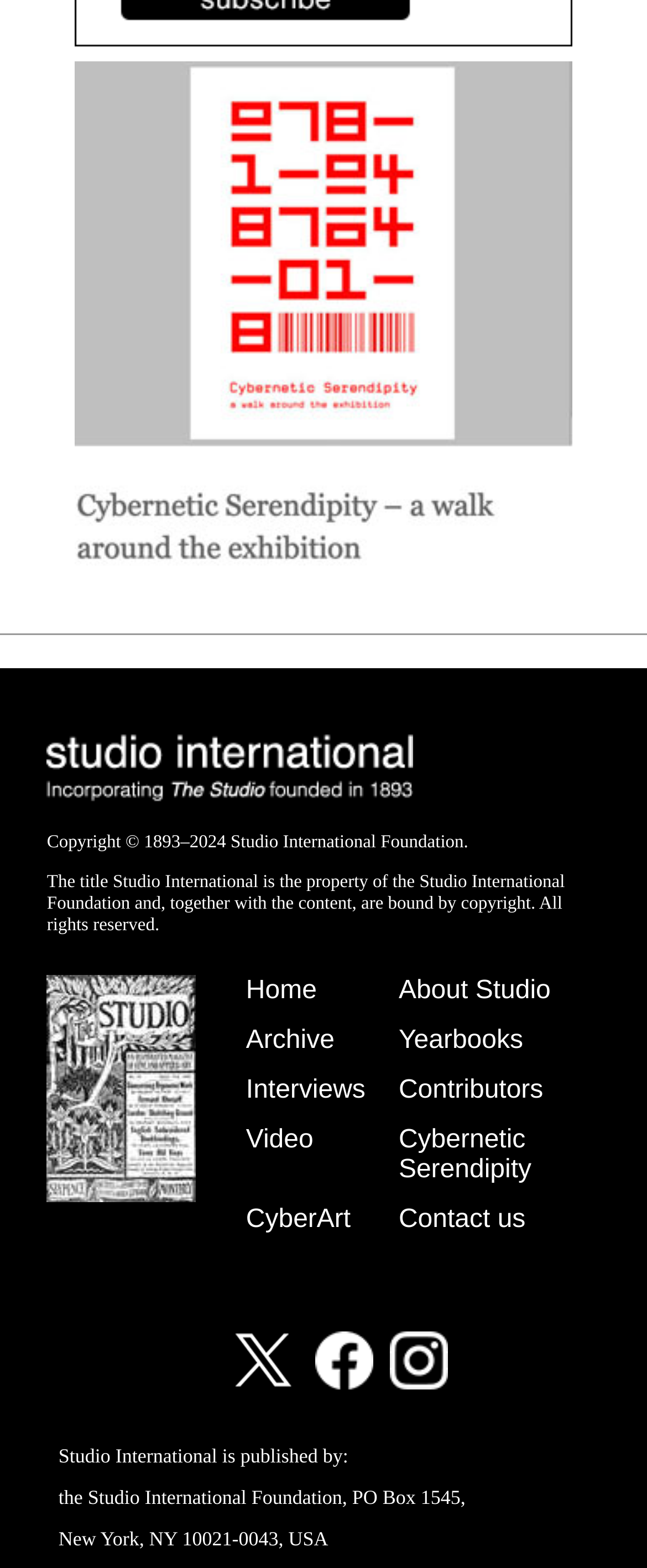Please locate the bounding box coordinates for the element that should be clicked to achieve the following instruction: "Read Multi-year Accessibility Plan". Ensure the coordinates are given as four float numbers between 0 and 1, i.e., [left, top, right, bottom].

None